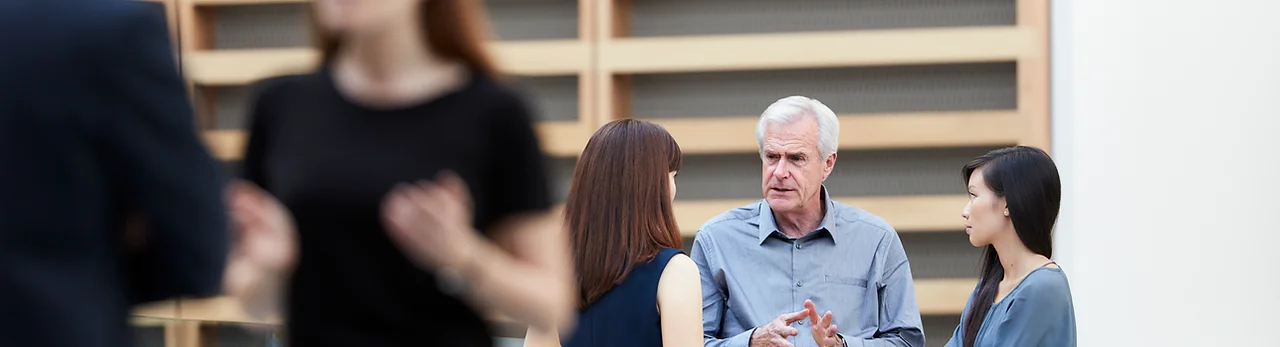Explain the image thoroughly, mentioning every notable detail.

The image showcases a professional networking event, capturing a moment where three individuals engage in an animated discussion. The scene is set against a modern backdrop, featuring wooden paneling that adds warmth to the atmosphere. In the foreground, a middle-aged man with gray hair is seen actively participating in the conversation, gesturing expressively as he conveys his points. He is surrounded by two women, one in a black top and the other in a light blue blouse, both of whom appear engaged and thoughtful in response. The soft focus on additional attendees in the background suggests a bustling environment, typical of events that foster collaboration and connection among professionals. This dynamic interaction exemplifies the spirit of networking and knowledge sharing, relevant to the themes of the GDCPI's upcoming programs and events, where such discussions are key to building relationships in various fields.